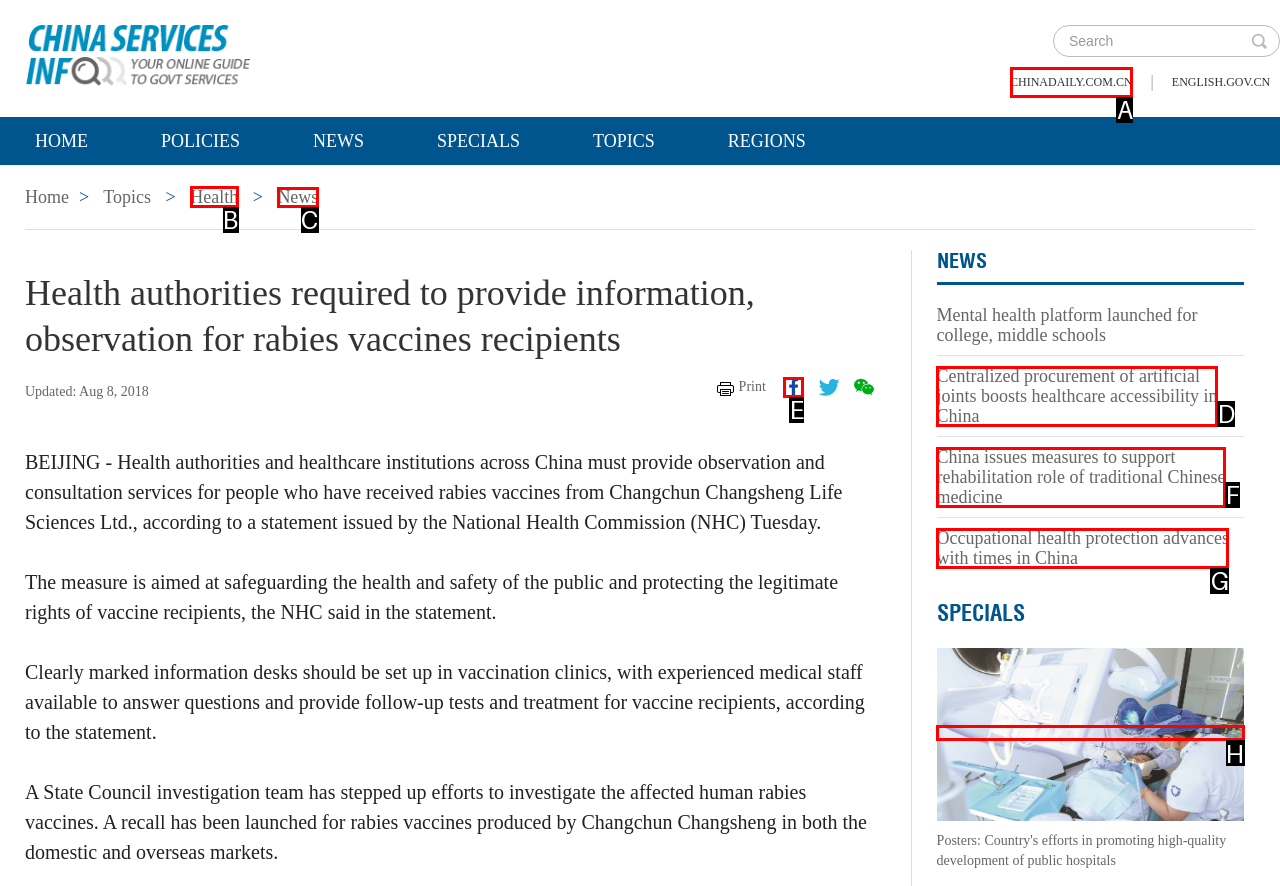Tell me the letter of the correct UI element to click for this instruction: View health topics. Answer with the letter only.

B